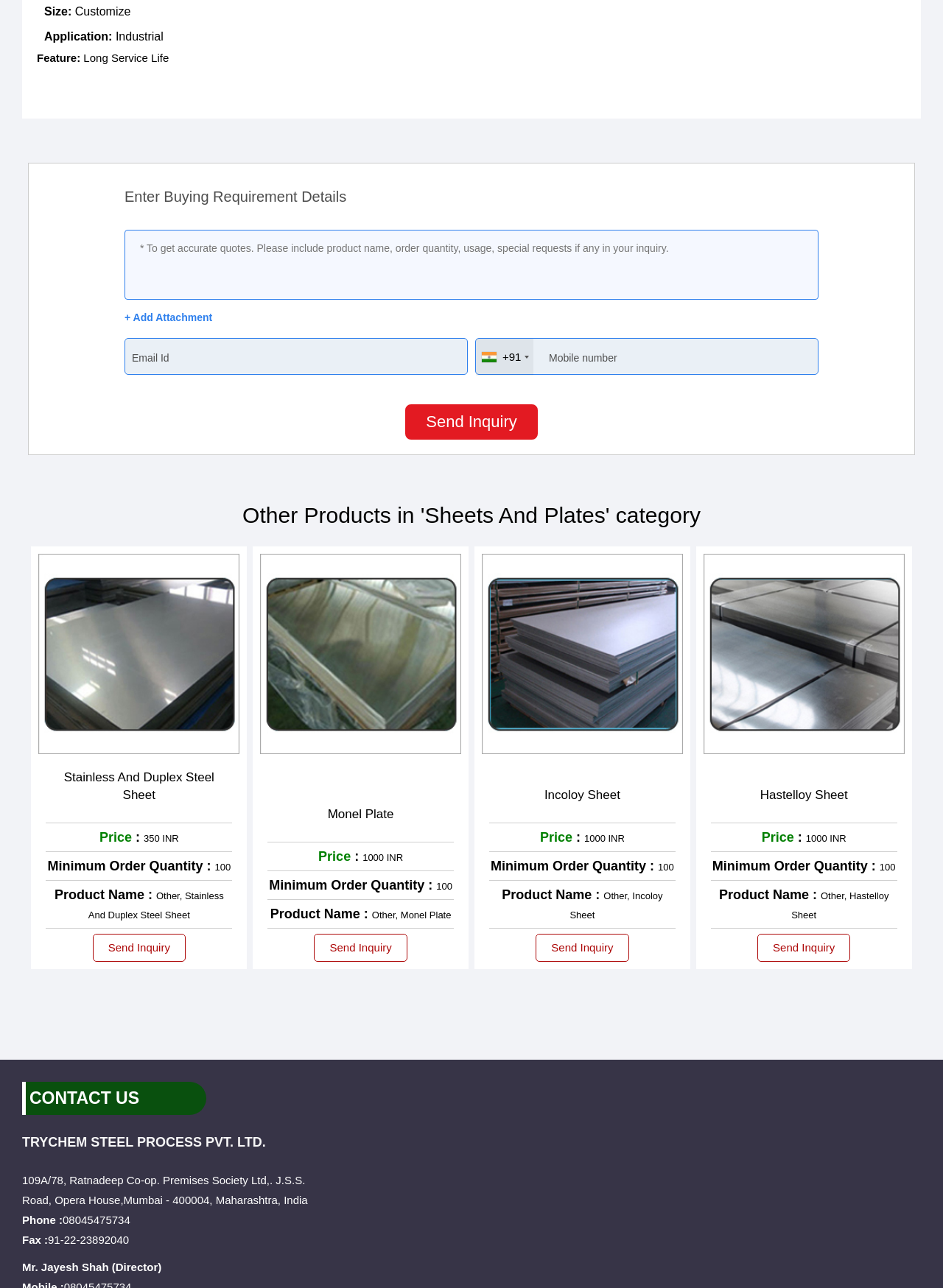Bounding box coordinates should be in the format (top-left x, top-left y, bottom-right x, bottom-right y) and all values should be floating point numbers between 0 and 1. Determine the bounding box coordinate for the UI element described as: + Add Attachment

[0.132, 0.241, 0.225, 0.251]